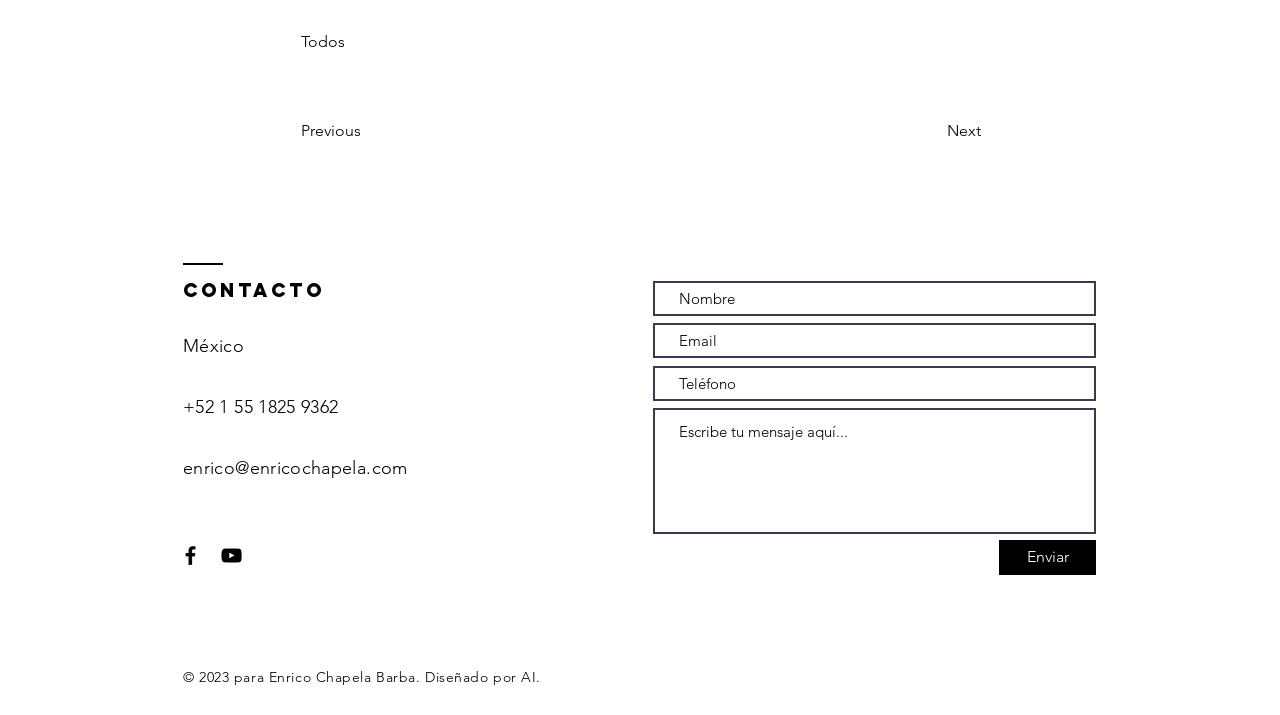What is the label of the first textbox? Using the information from the screenshot, answer with a single word or phrase.

Nombre